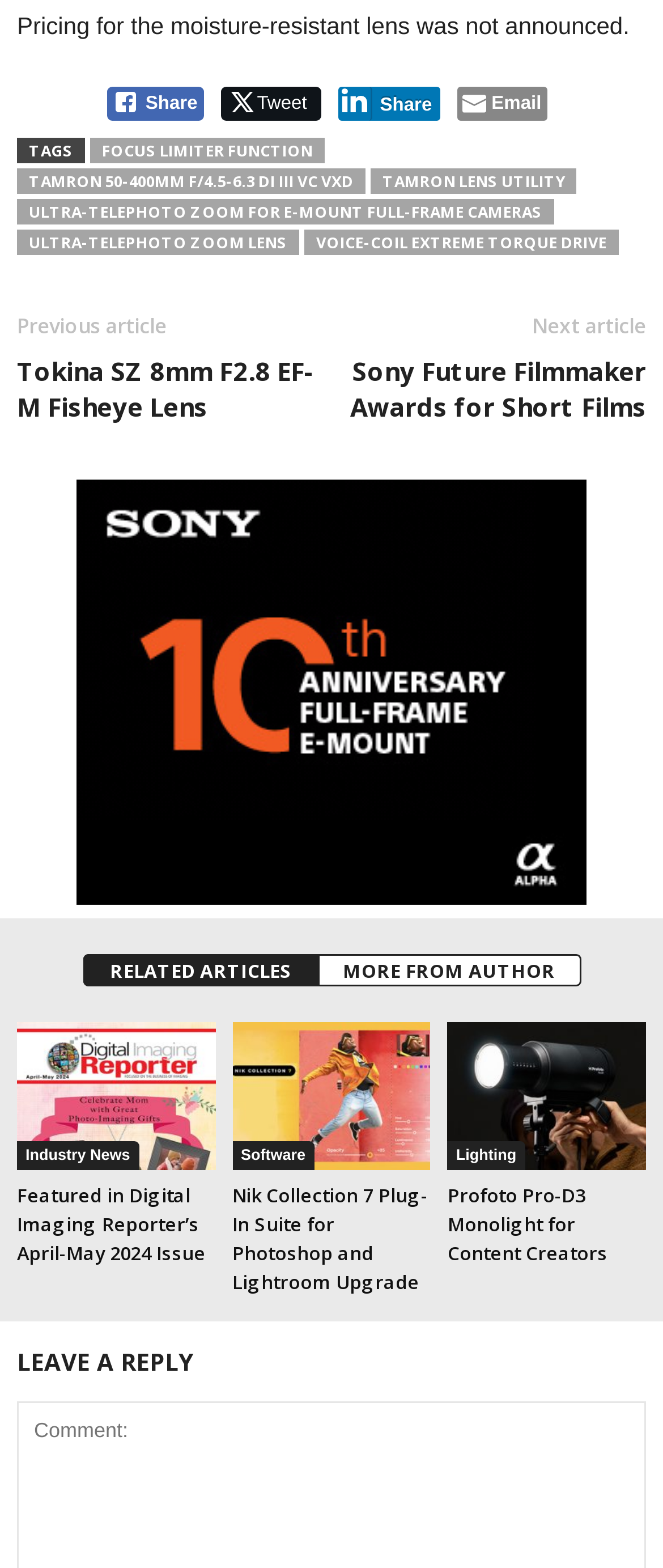How many share buttons are there?
Answer with a single word or short phrase according to what you see in the image.

4